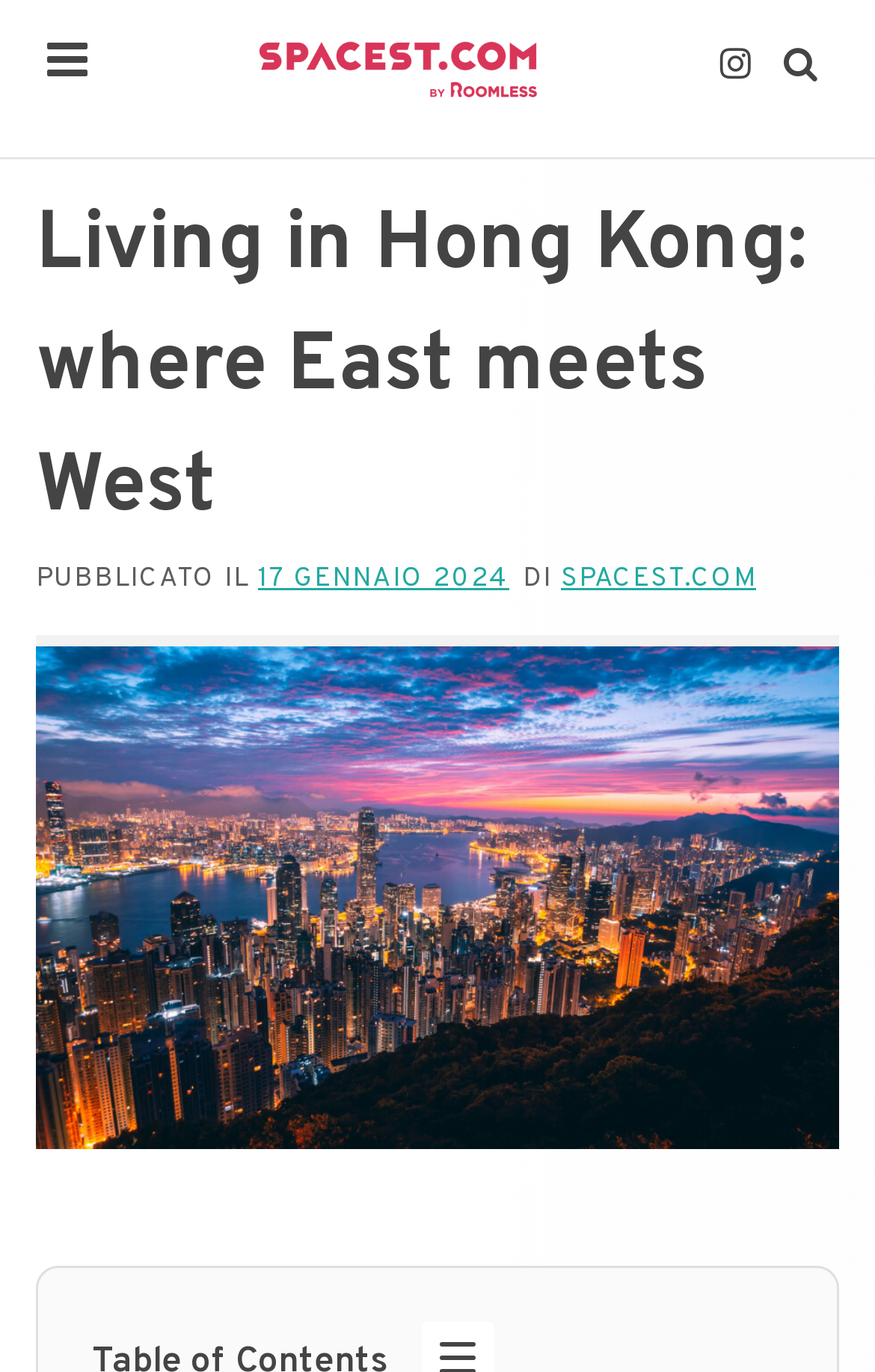Locate the bounding box of the UI element with the following description: "Spacest.com".

[0.641, 0.409, 0.864, 0.435]